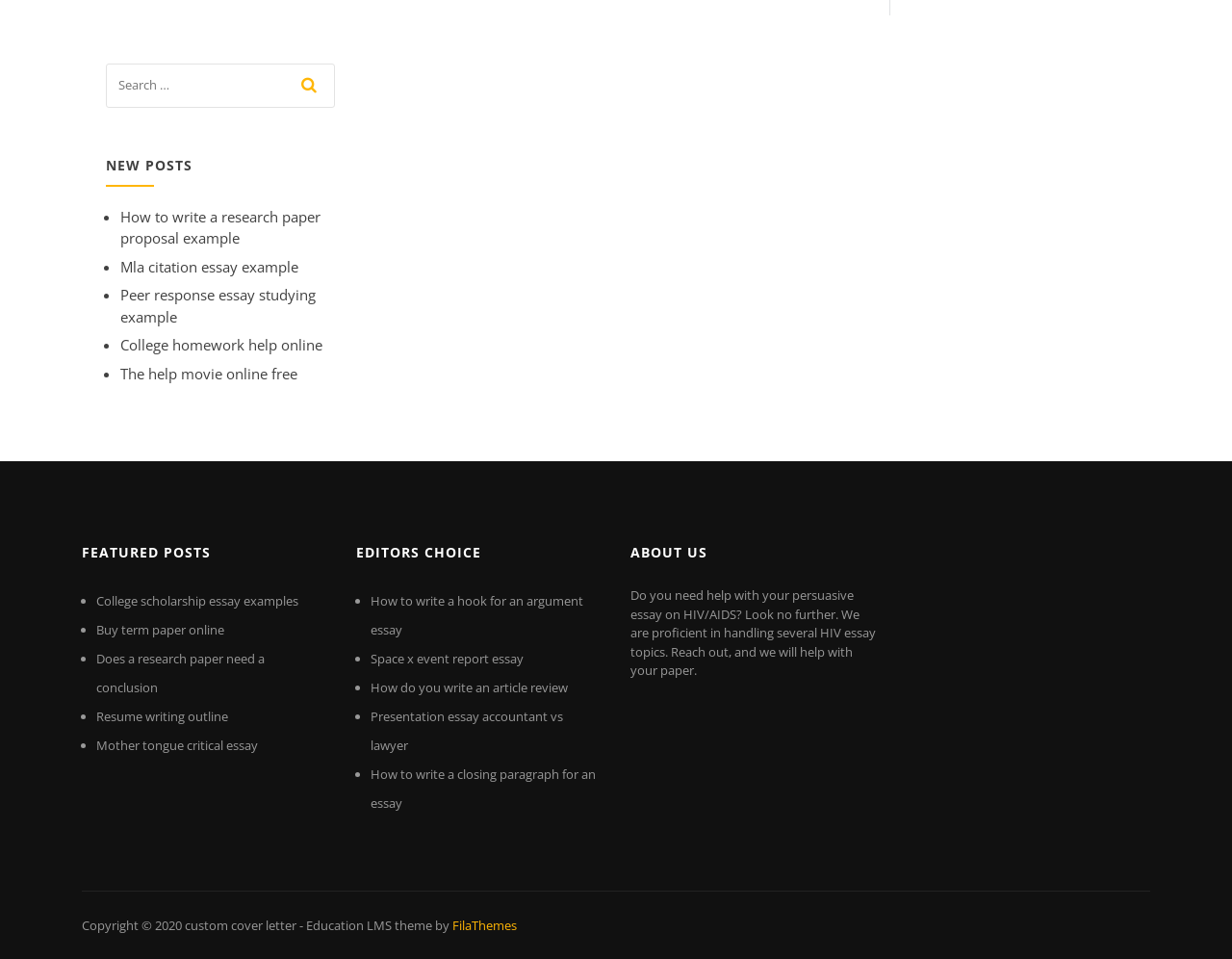Find the bounding box coordinates of the clickable area required to complete the following action: "browse the featured posts".

[0.066, 0.556, 0.266, 0.597]